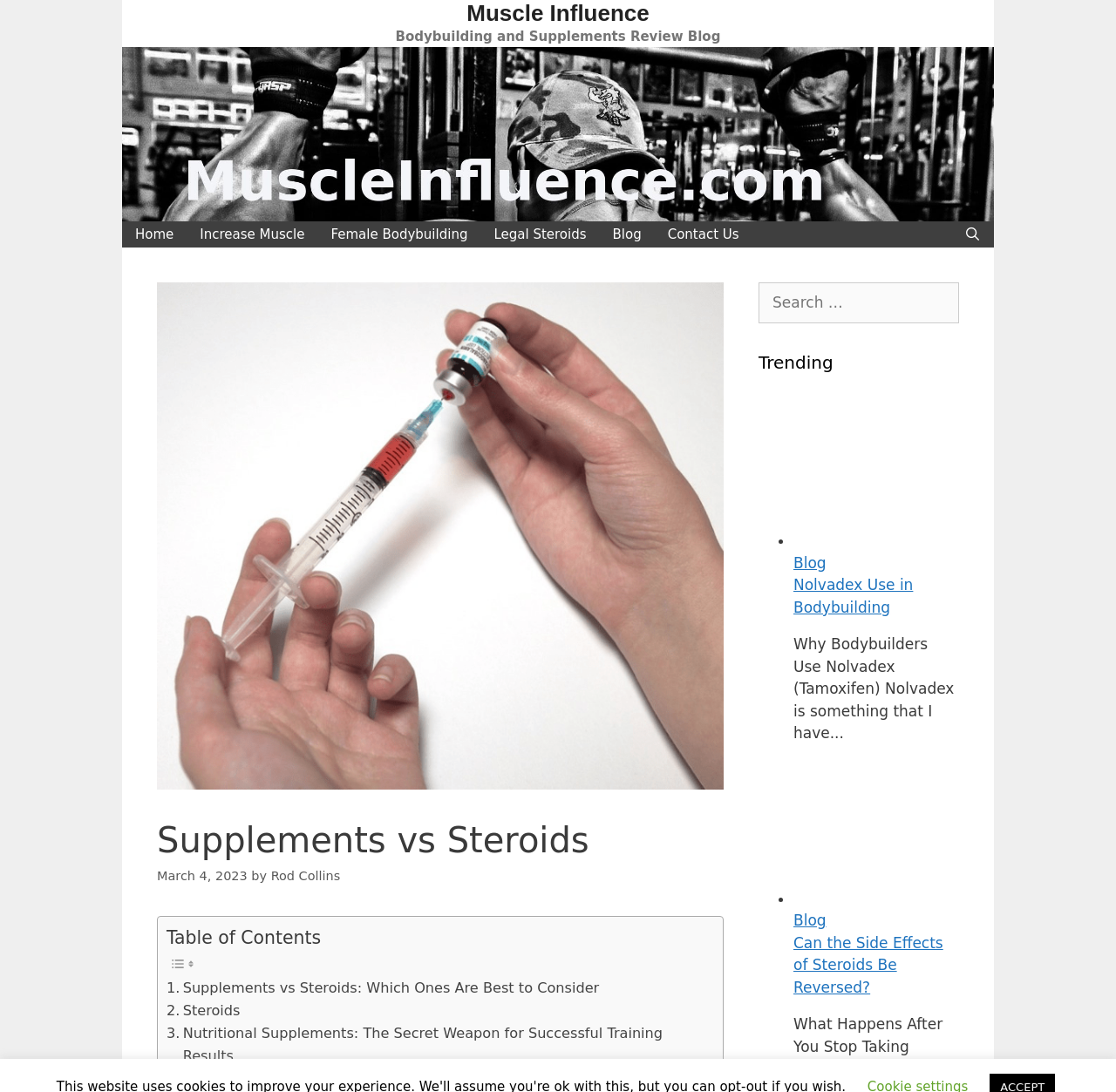How many links are in the primary navigation?
Give a one-word or short phrase answer based on the image.

7